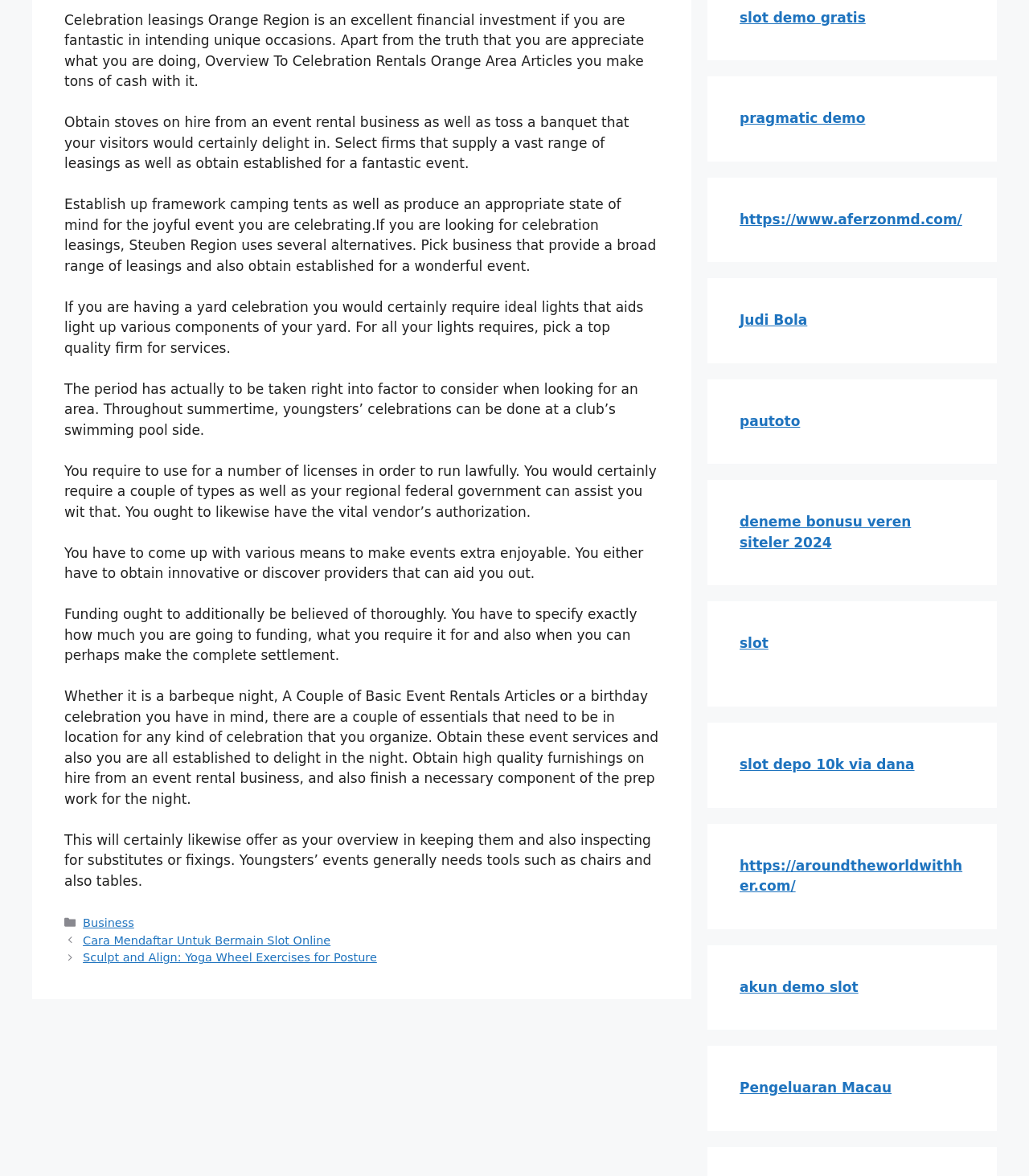Select the bounding box coordinates of the element I need to click to carry out the following instruction: "Visit 'slot demo gratis'".

[0.719, 0.008, 0.841, 0.022]